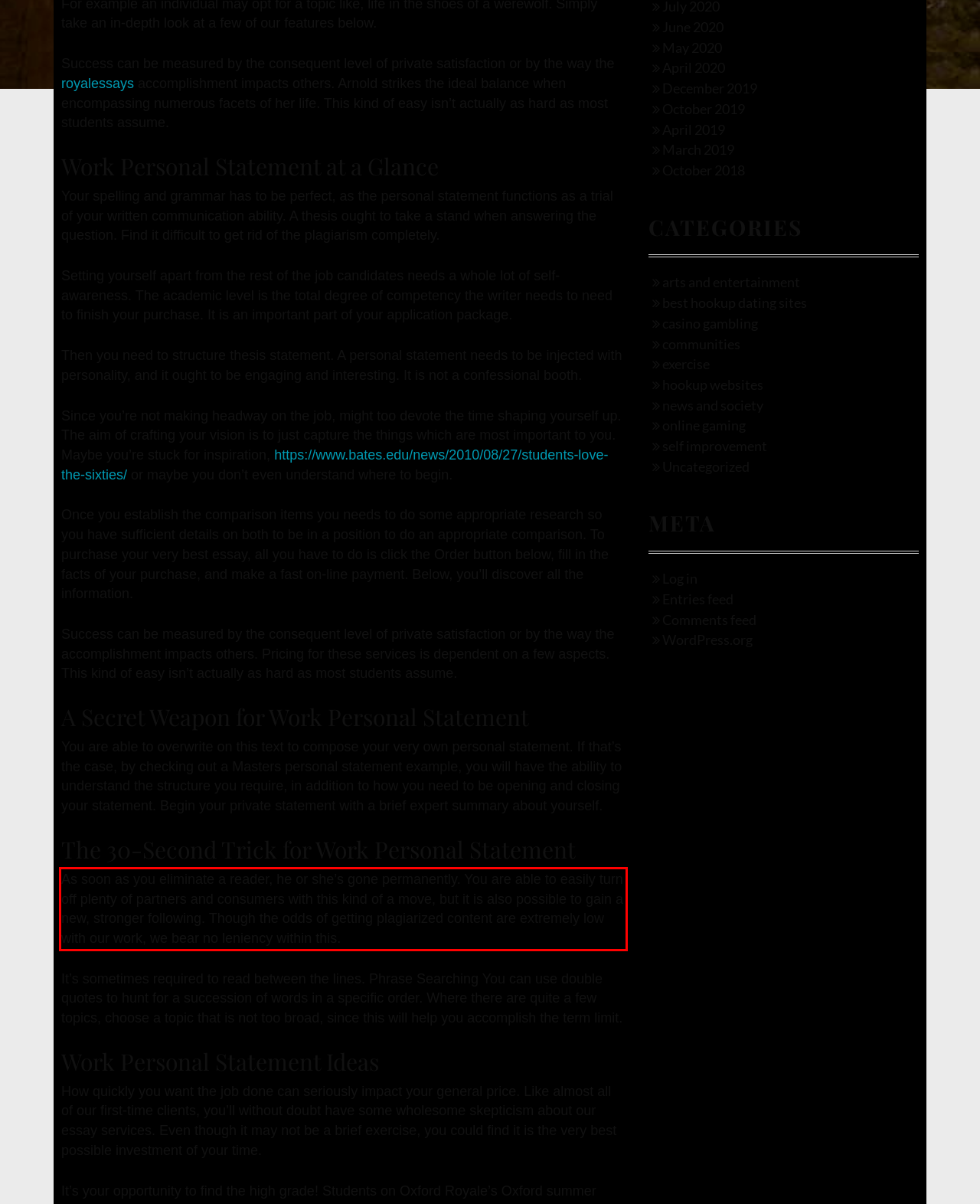You are provided with a screenshot of a webpage containing a red bounding box. Please extract the text enclosed by this red bounding box.

As soon as you eliminate a reader, he or she’s gone permanently. You are able to easily turn off plenty of partners and consumers with this kind of a move, but it is also possible to gain a new, stronger following. Though the odds of getting plagiarized content are extremely low with our work, we bear no leniency within this.